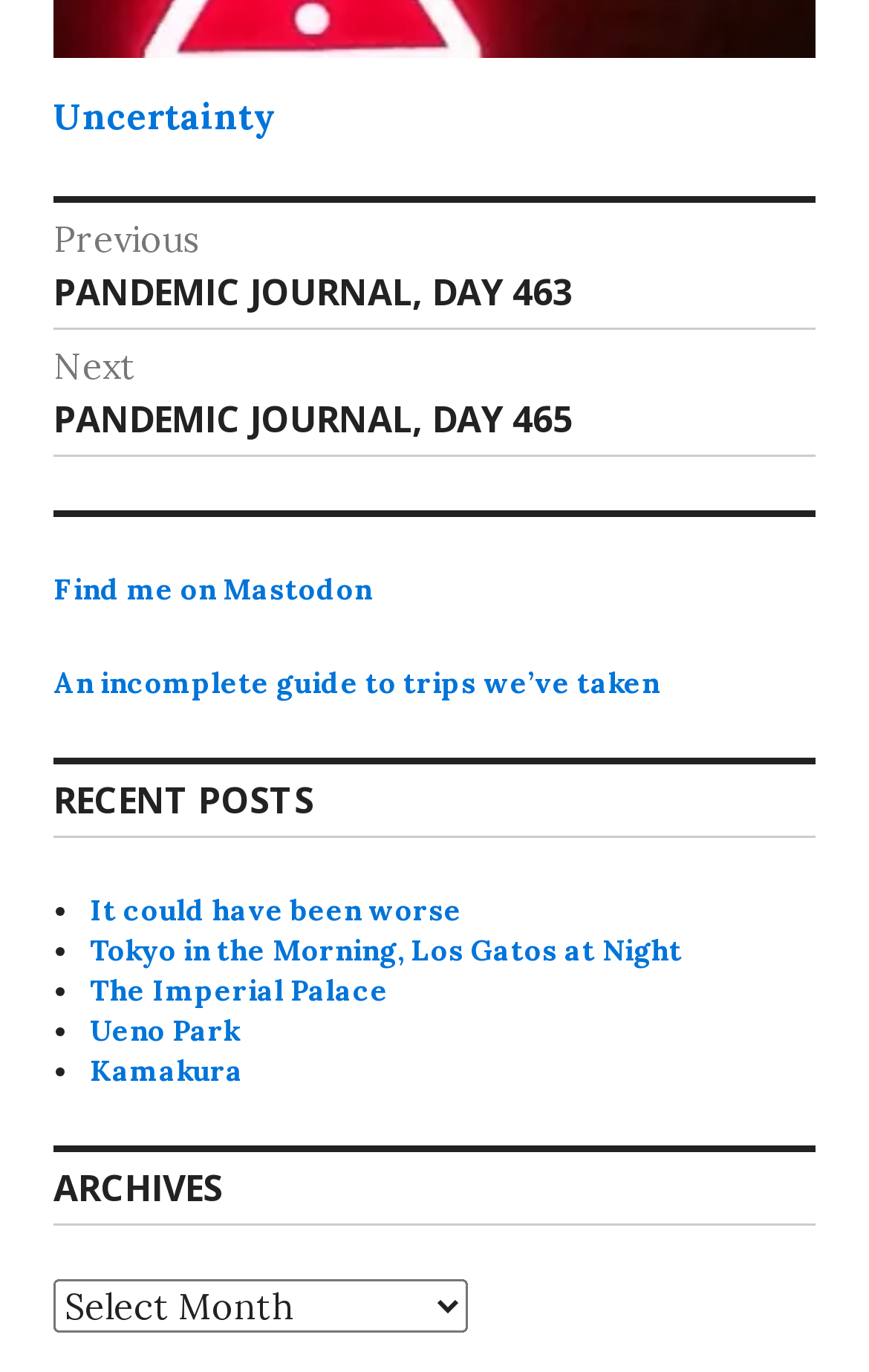What is the category of the post 'PANDEMIC JOURNAL, DAY 463'?
Please provide a comprehensive answer based on the details in the screenshot.

I found the link 'Previous post: PANDEMIC JOURNAL, DAY 463' under the 'Post navigation' heading, which suggests that it is a previous post.